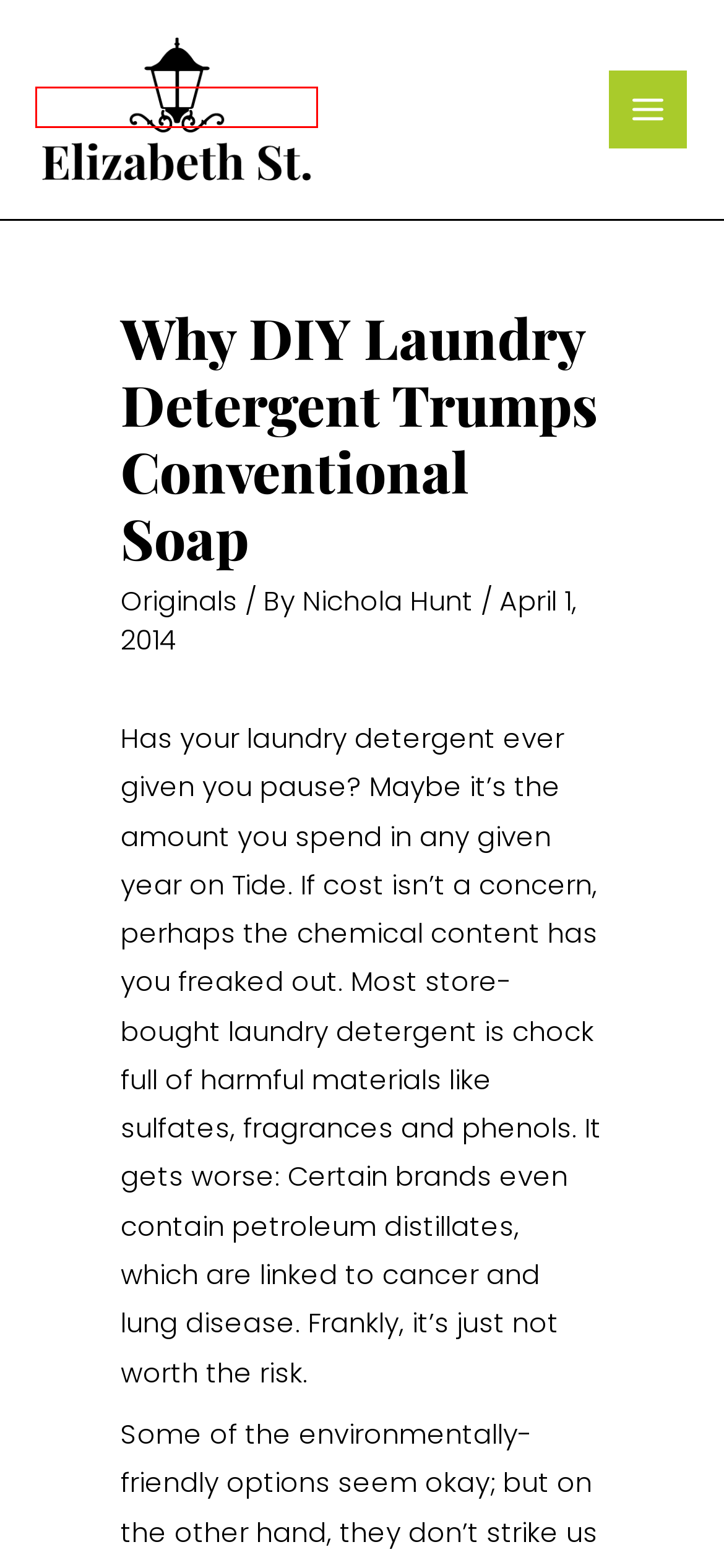You have a screenshot of a webpage where a red bounding box highlights a specific UI element. Identify the description that best matches the resulting webpage after the highlighted element is clicked. The choices are:
A. Cloud Nine at the Met
B. Lifestyle Archives | Elizabeth Street
C. Changing the world, one Tasty treat at a time
D. Write For us? | Elizabeth Street
E. Get your kids into nature with these kits
F. Health Archives | Elizabeth Street
G. High-End Fashion Available At Home | Elizabeth Street
H. Entrepreneurship Archives | Elizabeth Street

G